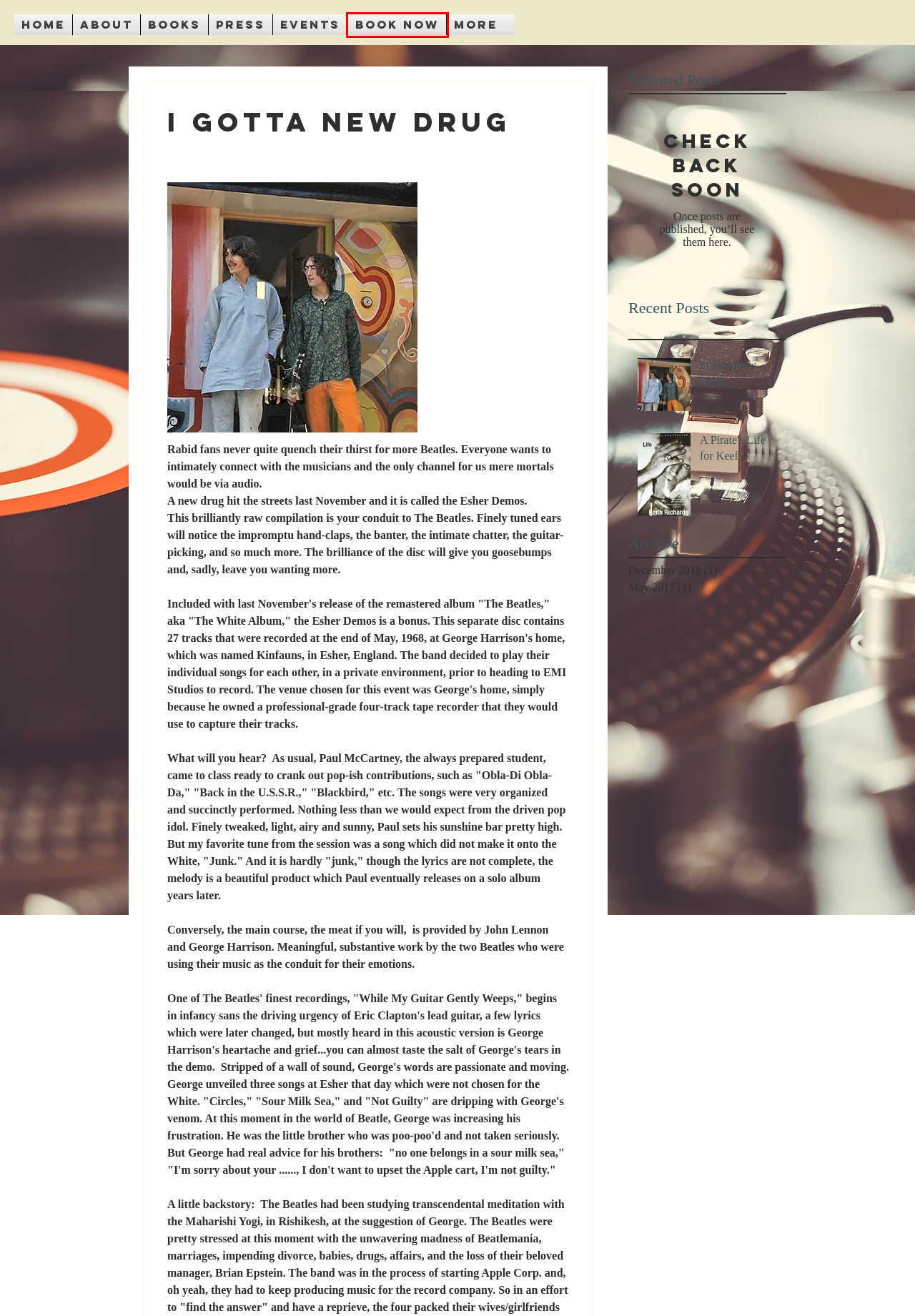You have been given a screenshot of a webpage, where a red bounding box surrounds a UI element. Identify the best matching webpage description for the page that loads after the element in the bounding box is clicked. Options include:
A. Lanea Stagg | Owensboro, KY & Evansville, IN
B. December - 2019
C. #EsherDemos
D. May - 2017
E. A Pirate's Life for Keef!
F. #WhiteAlbum
G. Themed Cookbooks, Beatles Food, Rolling Scones | Owensboro, KY & Evansville, IN
H. #GeorgeHarrison

A